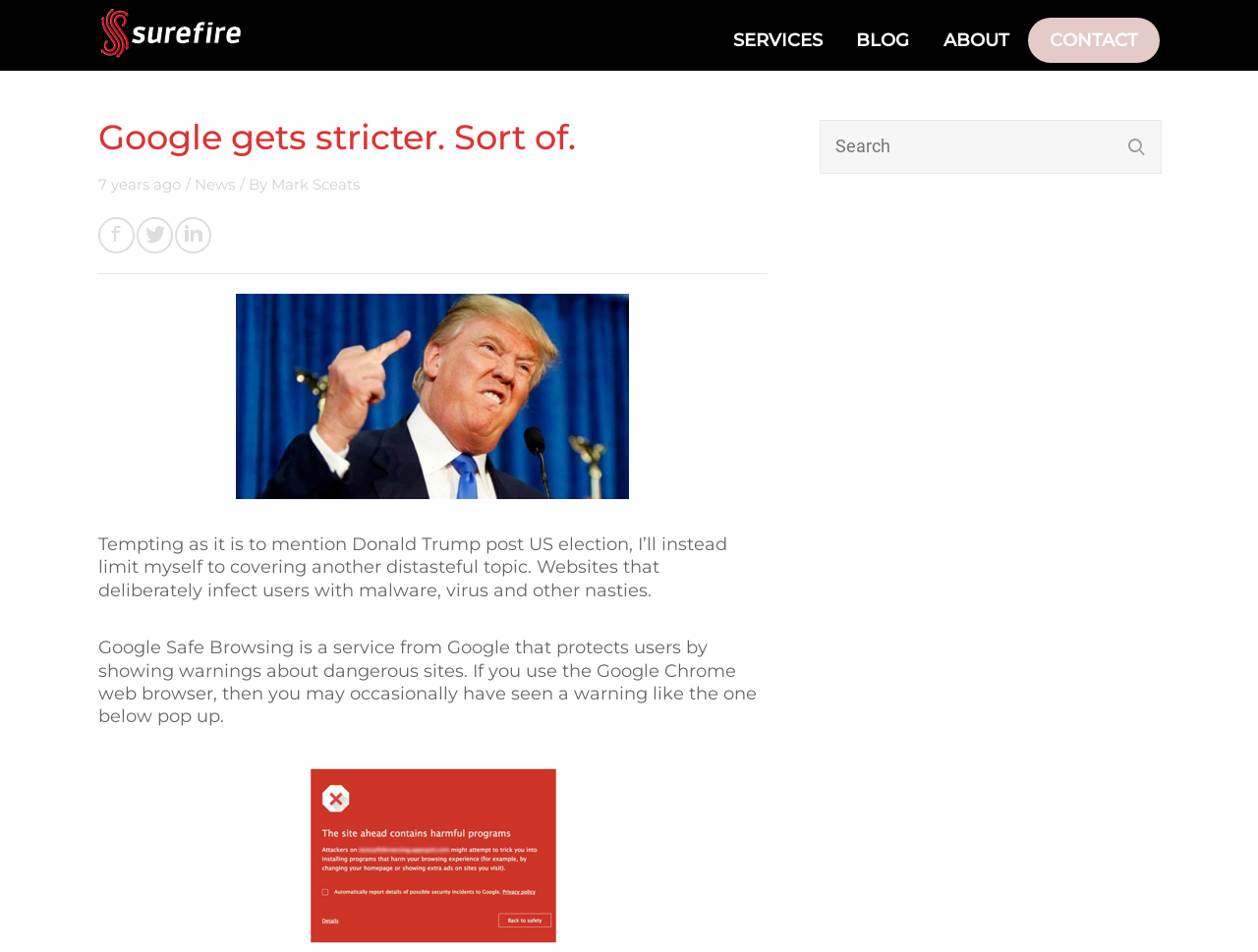Please respond to the question with a concise word or phrase:
What is the name of the marketing company?

SureFire Marketing